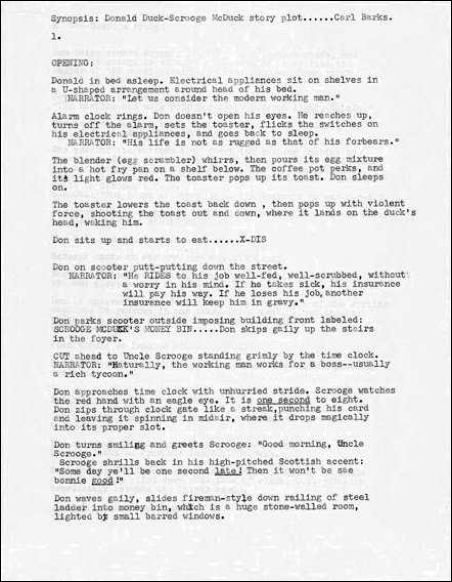Describe every aspect of the image in detail.

The image showcases a detailed synopsis of a story featuring Donald Duck, specifically focusing on the opening scene of his adventure. It begins with Donald sleeping in a bed surrounded by various electrical appliances on nearby shelves. The narrative unfolds with the sound of an alarm clock, jolting Donald awake, and describes his initial reluctance to get out of bed. The scene sets an animated tone as Donald interacts with household items, such as a toaster that startlingly ejects toast. 

The synopsis highlights Donald's morning routine, revealing his characteristic charm and quirks. He is depicted as a well-kept character, albeit weary from the adventures that lie ahead. Additionally, it transitions to Donald's scooter ride down the street and his interaction with Uncle Scrooge, adding context and depth to the storyline. The text captures the whimsical essence of the Donald Duck universe, blending humor and daily life with evocative descriptions of the animated characters' behaviors.